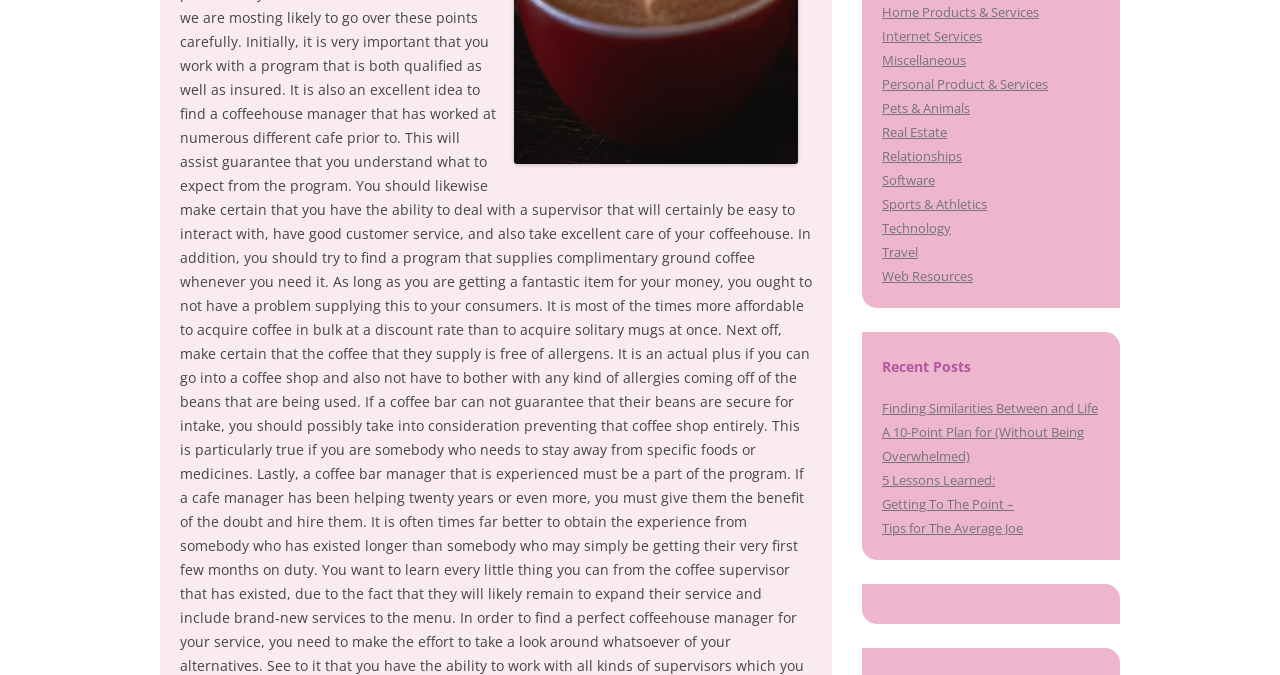Given the description Personal Product & Services, predict the bounding box coordinates of the UI element. Ensure the coordinates are in the format (top-left x, top-left y, bottom-right x, bottom-right y) and all values are between 0 and 1.

[0.689, 0.111, 0.819, 0.137]